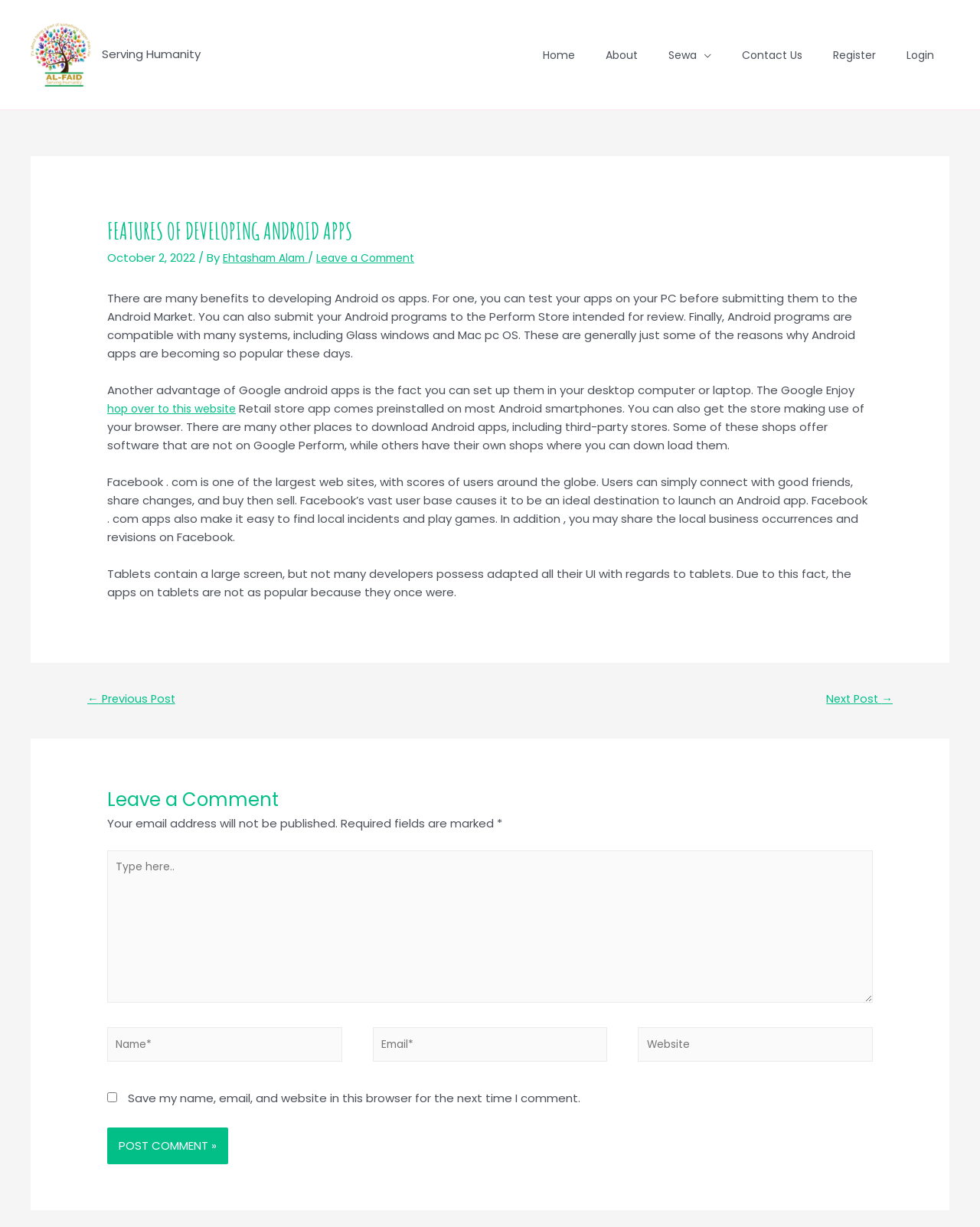Specify the bounding box coordinates of the area that needs to be clicked to achieve the following instruction: "Click on the 'About' link".

[0.649, 0.023, 0.704, 0.066]